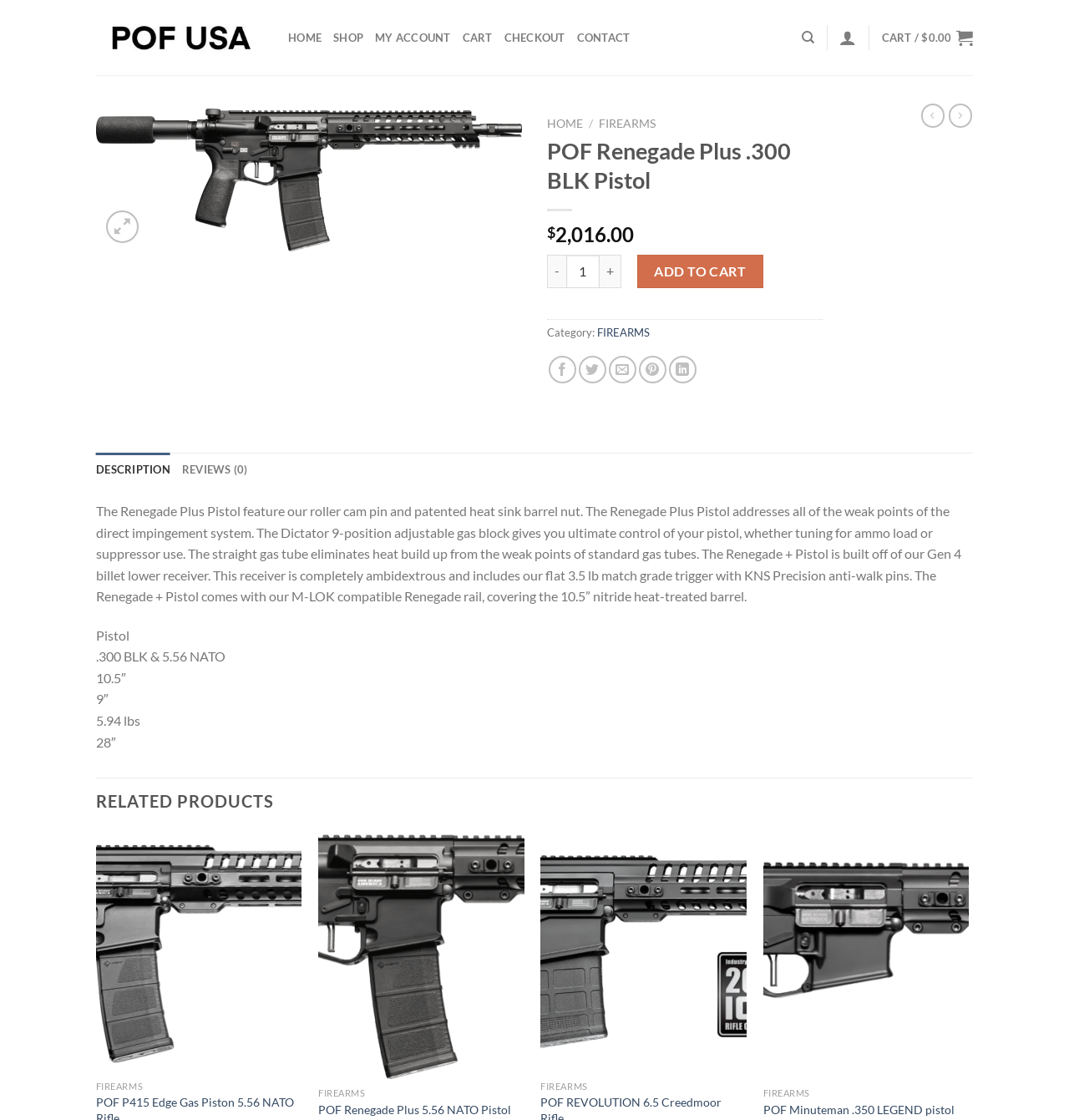Please identify the coordinates of the bounding box for the clickable region that will accomplish this instruction: "Switch to light mode".

None